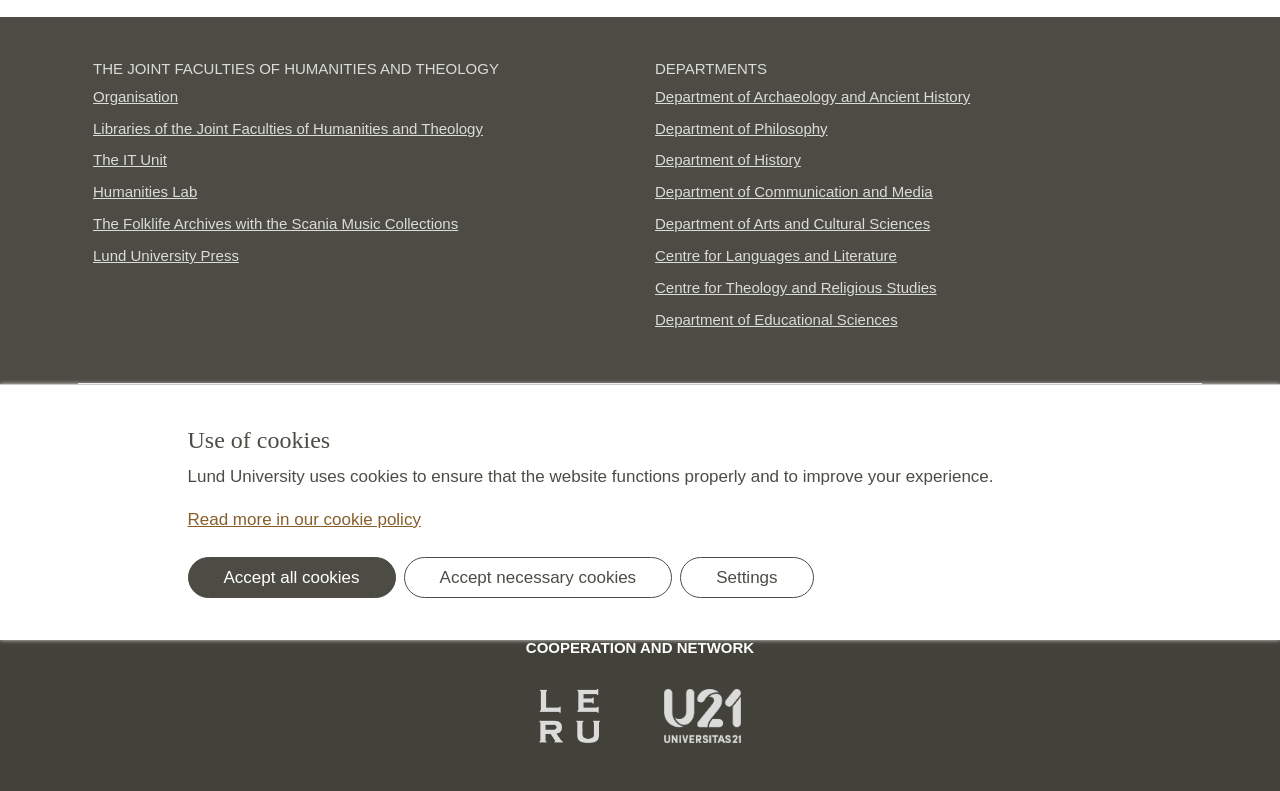Identify the bounding box of the HTML element described here: "alt="leru logo"". Provide the coordinates as four float numbers between 0 and 1: [left, top, right, bottom].

[0.421, 0.872, 0.469, 0.94]